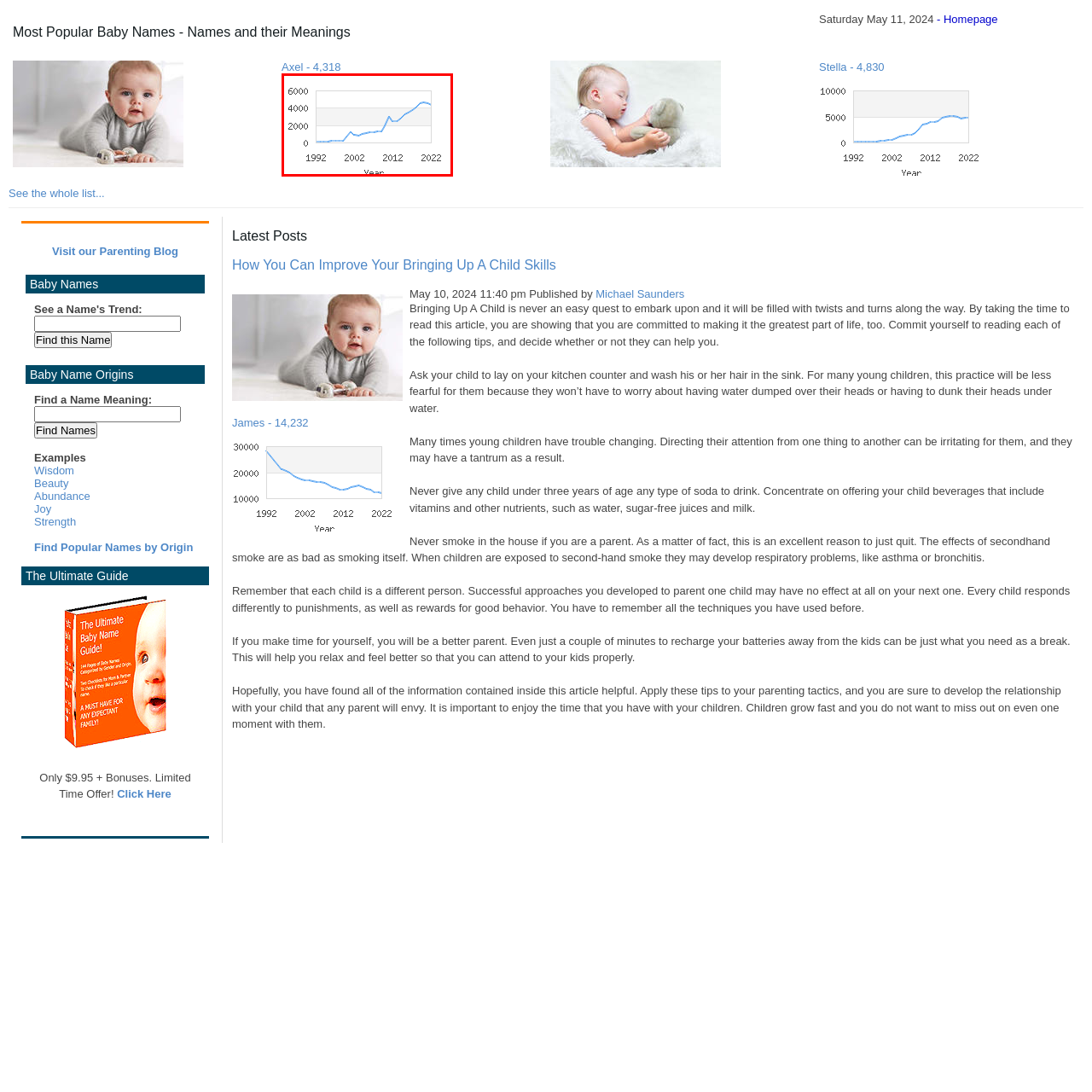What is the purpose of the graph?
Look closely at the portion of the image highlighted by the red bounding box and provide a comprehensive answer to the question.

The graph is intended to provide a visual context to discussions related to naming trends and their cultural significance, as stated in the caption, implying that the graph's purpose is to highlight and illustrate these trends.